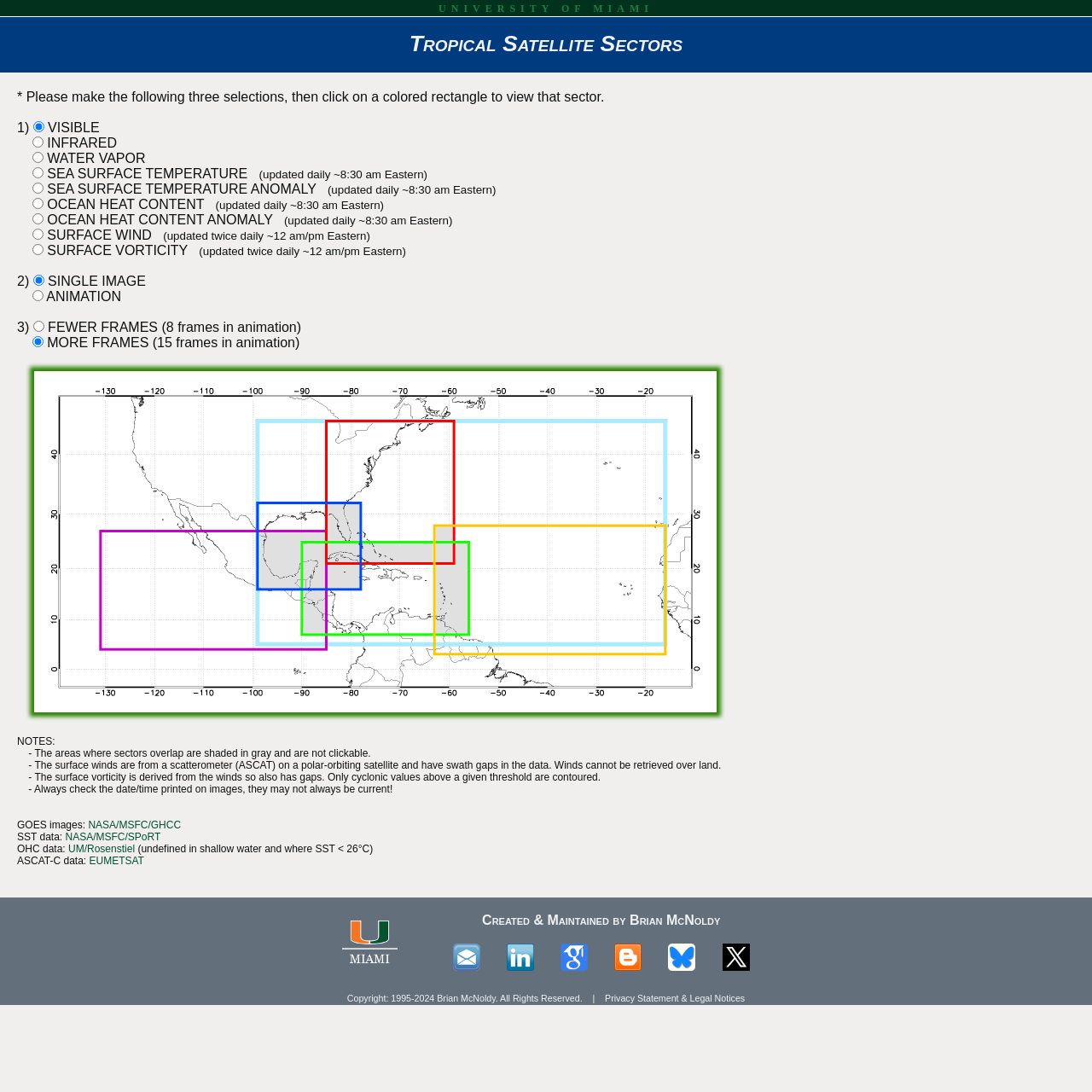Provide a brief response to the question below using one word or phrase:
How many frames are in the animation for the 'MORE FRAMES' option?

15 frames